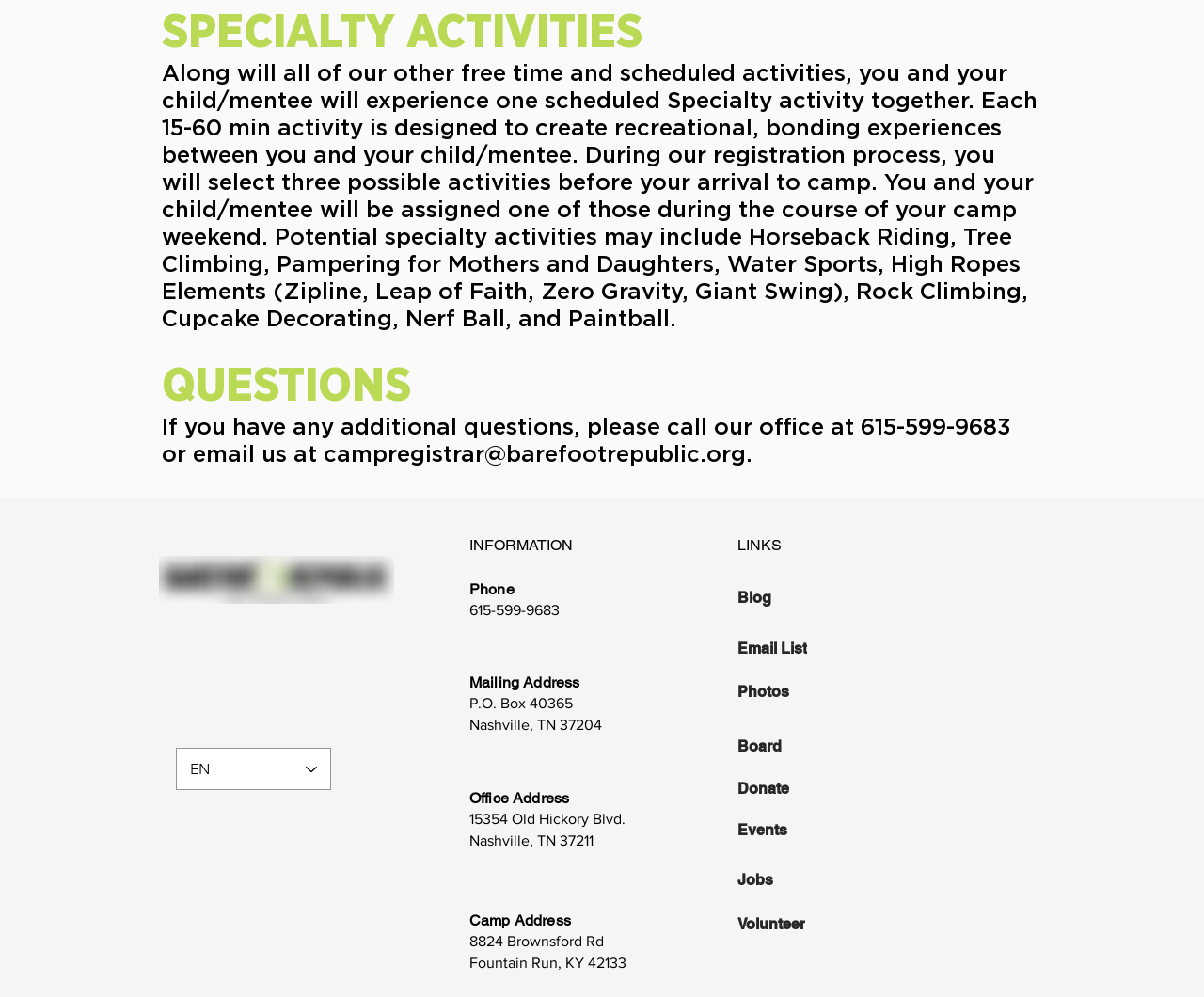Provide a brief response in the form of a single word or phrase:
What is the name of the organization that runs the camp?

Barefoot Republic Camp and Retreat Center